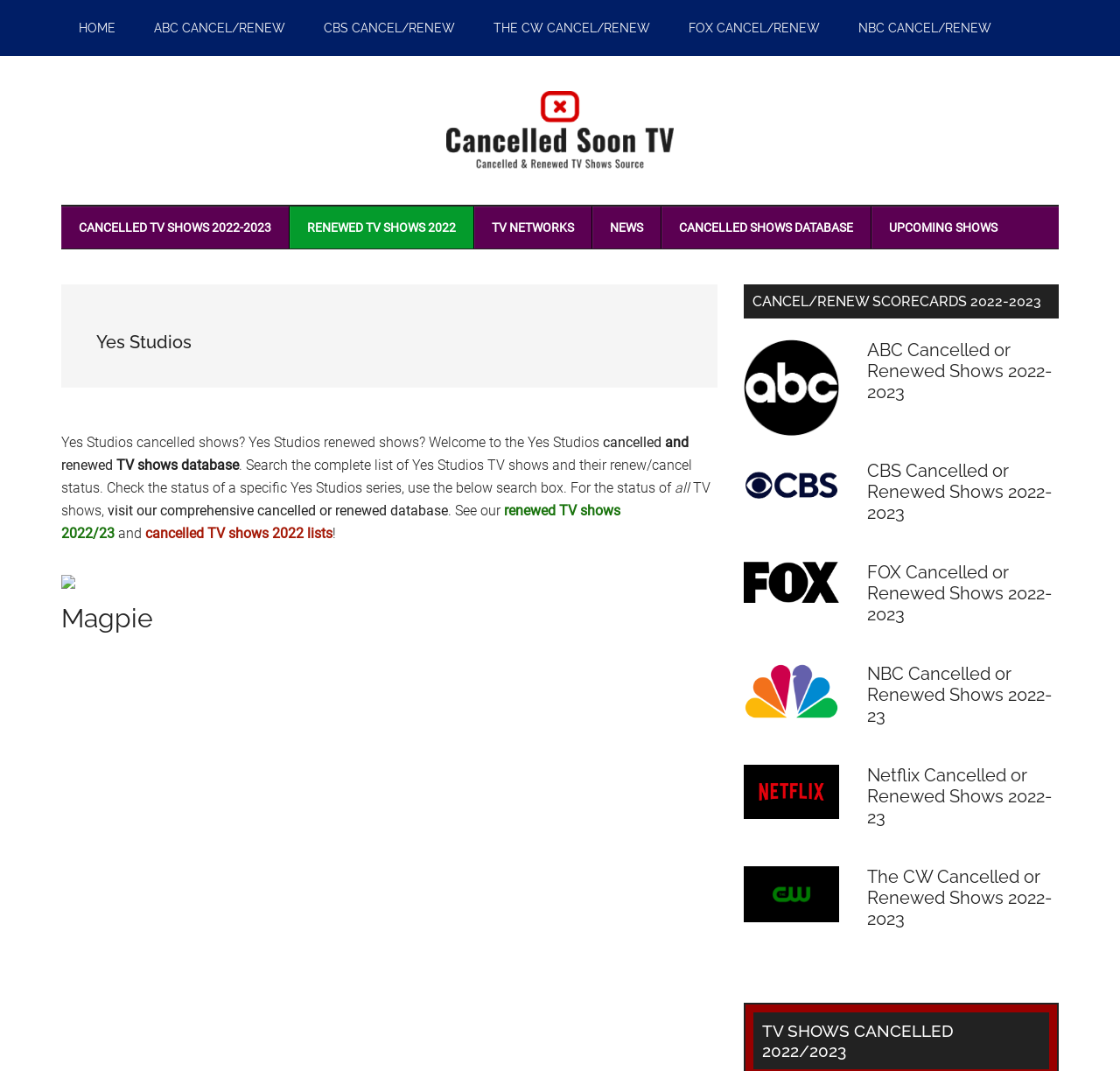Identify the bounding box coordinates of the clickable section necessary to follow the following instruction: "Visit the cancelled TV shows 2022 lists". The coordinates should be presented as four float numbers from 0 to 1, i.e., [left, top, right, bottom].

[0.13, 0.49, 0.297, 0.505]